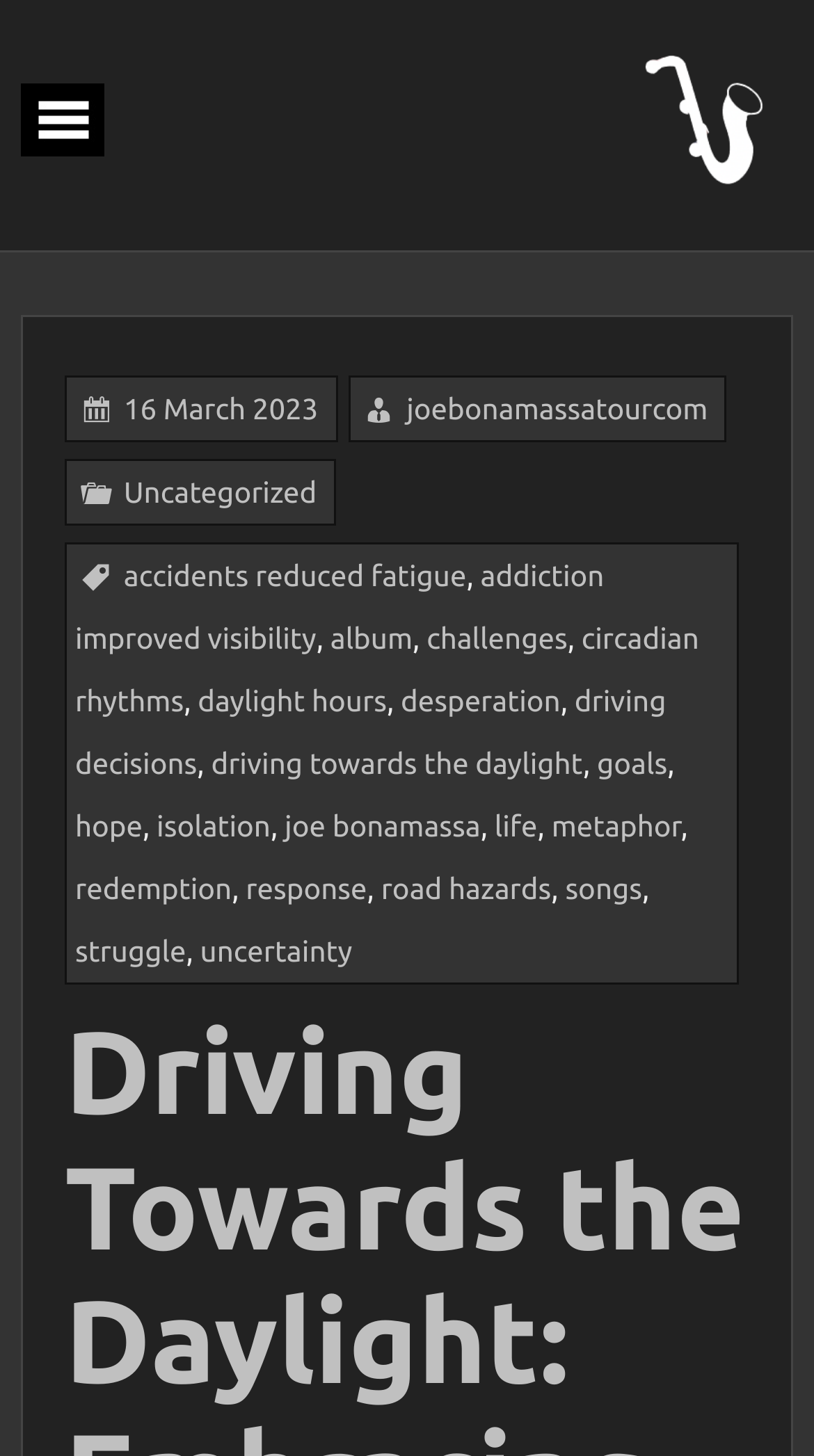Using the given description, provide the bounding box coordinates formatted as (top-left x, top-left y, bottom-right x, bottom-right y), with all values being floating point numbers between 0 and 1. Description: response

[0.302, 0.599, 0.451, 0.622]